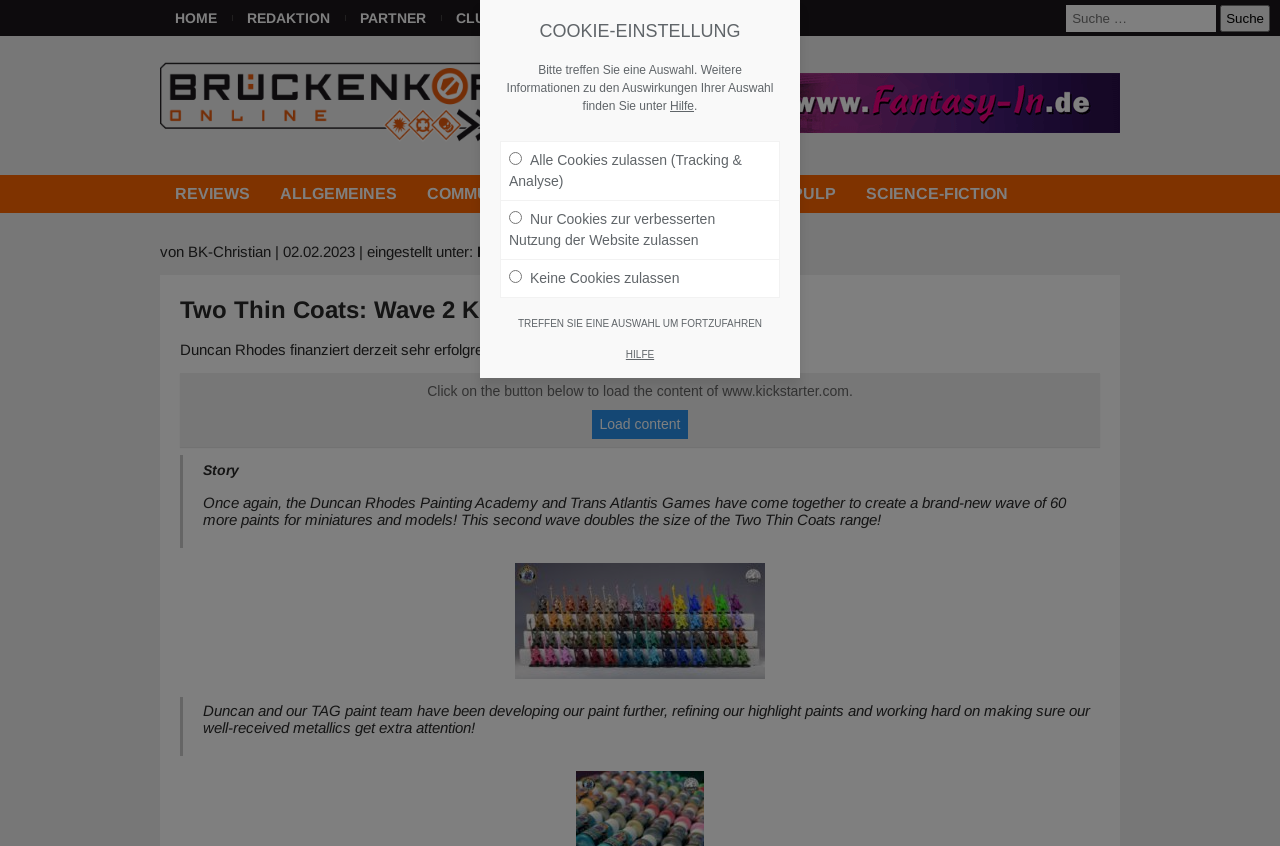Extract the bounding box coordinates of the UI element described by: "Load content". The coordinates should include four float numbers ranging from 0 to 1, e.g., [left, top, right, bottom].

[0.462, 0.484, 0.538, 0.519]